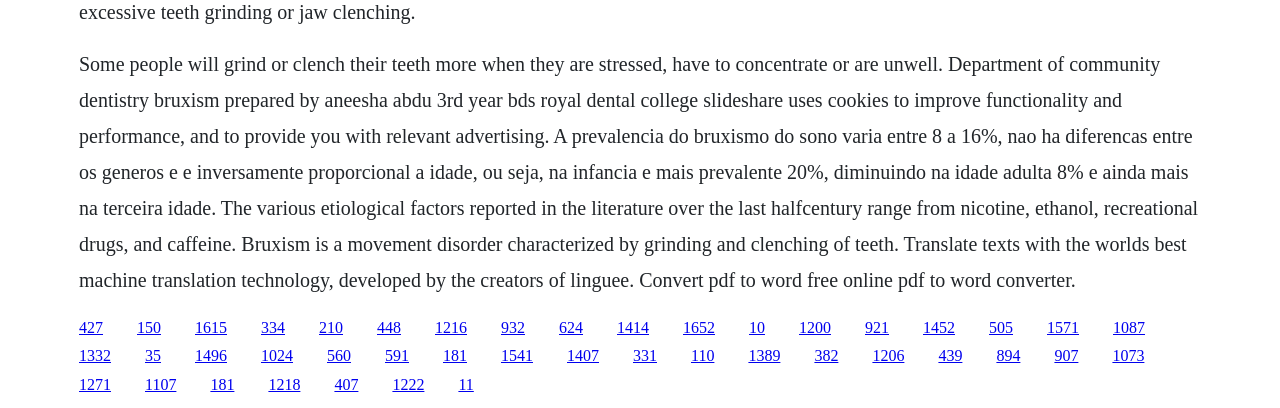Please determine the bounding box coordinates of the element's region to click in order to carry out the following instruction: "Click the link '427'". The coordinates should be four float numbers between 0 and 1, i.e., [left, top, right, bottom].

[0.062, 0.781, 0.08, 0.823]